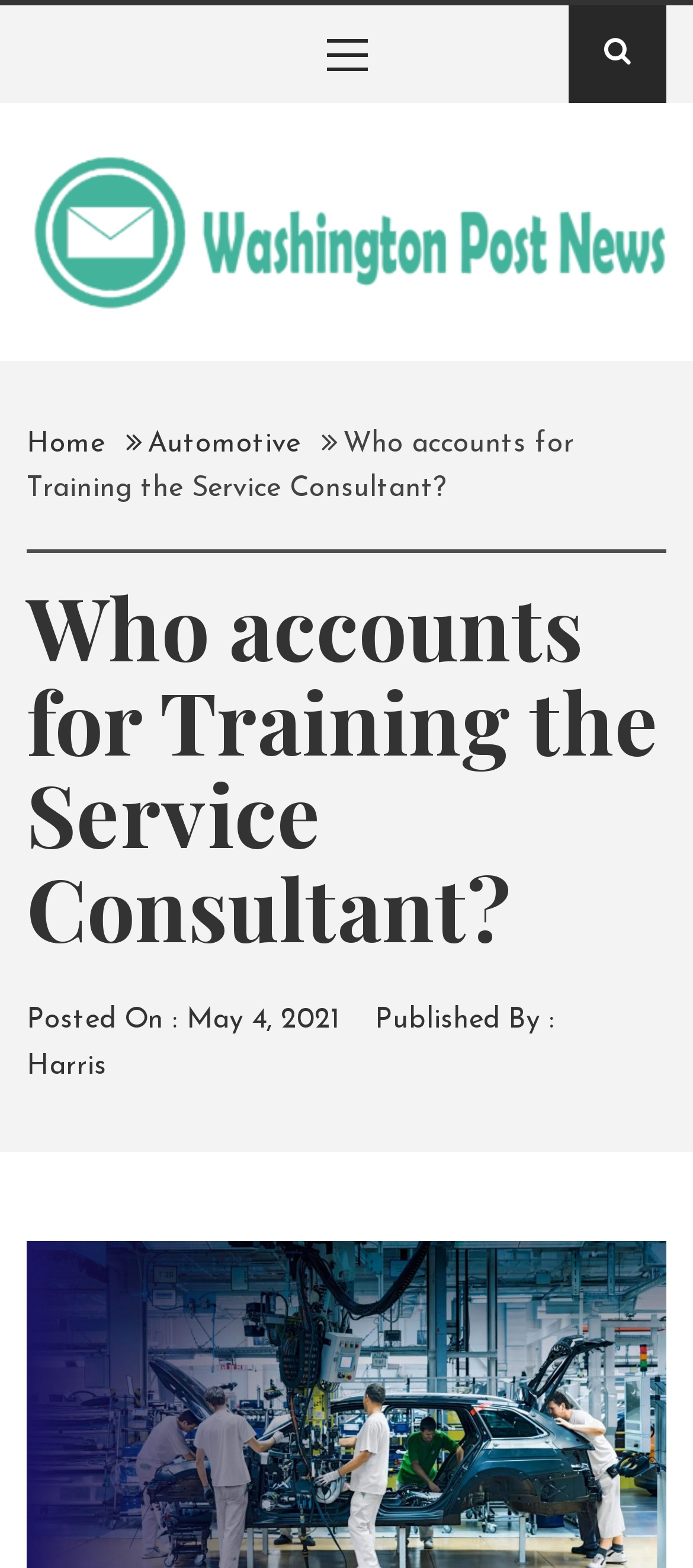Could you provide the bounding box coordinates for the portion of the screen to click to complete this instruction: "Click on the 'Primary Menu'"?

[0.038, 0.003, 0.962, 0.066]